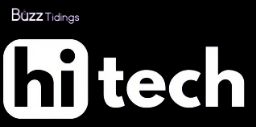Provide a brief response to the question using a single word or phrase: 
What is the design emphasis of the 'hi tech' logo?

Modernity and innovation